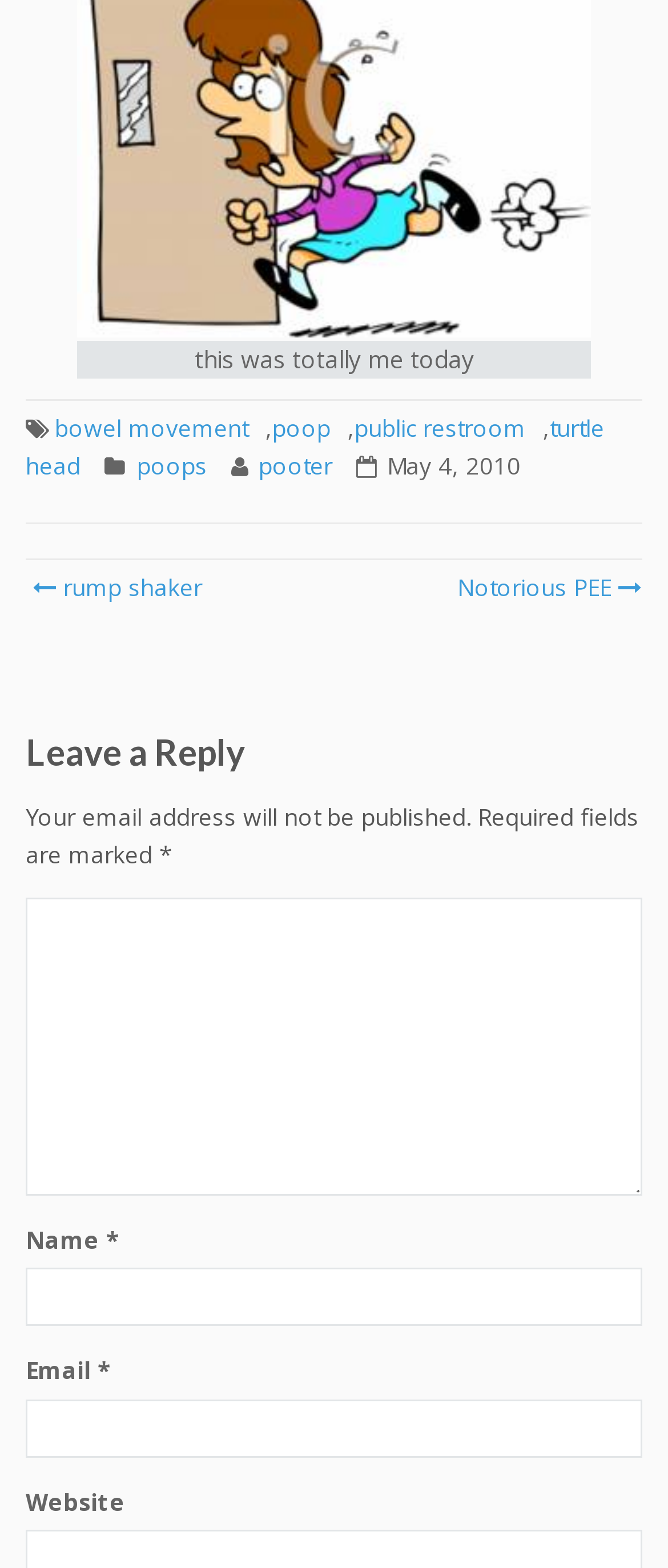Find and specify the bounding box coordinates that correspond to the clickable region for the instruction: "fill in the textbox for name".

[0.038, 0.809, 0.962, 0.846]